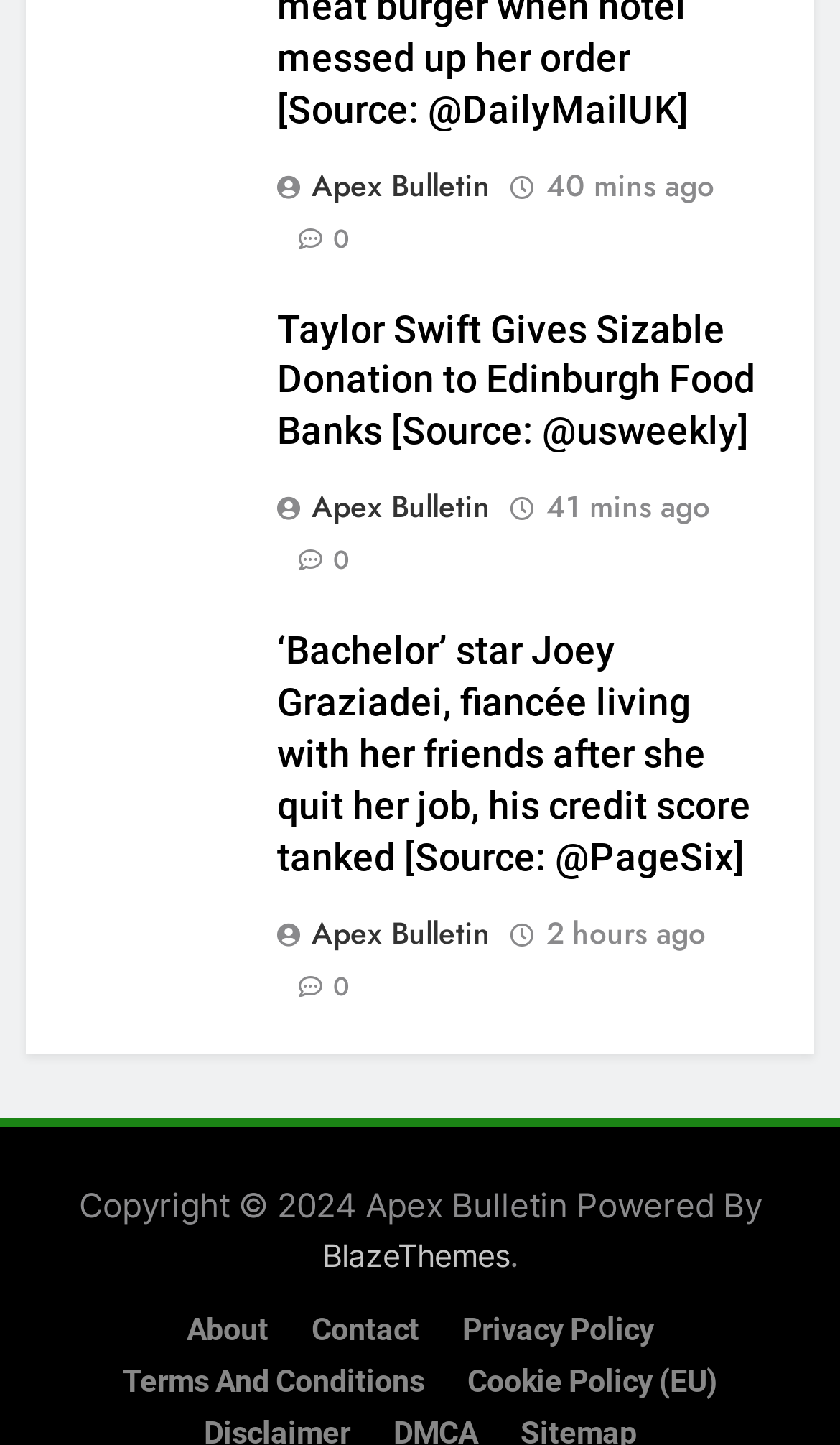Could you please study the image and provide a detailed answer to the question:
What is the name of the celebrity who donated to Edinburgh Food Banks?

I found the answer by looking at the heading of the first article, which mentions 'Taylor Swift Gives Sizable Donation to Edinburgh Food Banks [Source: @usweekly]'. This indicates that Taylor Swift is the celebrity who made the donation.